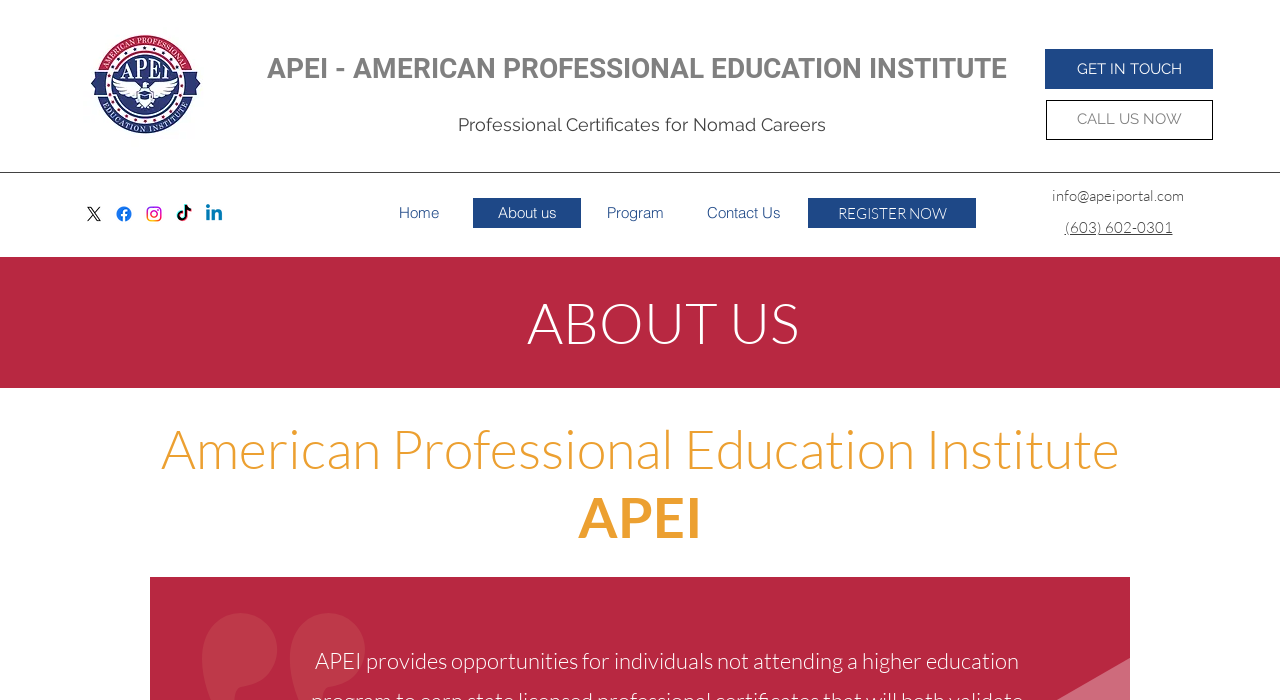Please provide the bounding box coordinates for the element that needs to be clicked to perform the following instruction: "Go to the About us page". The coordinates should be given as four float numbers between 0 and 1, i.e., [left, top, right, bottom].

[0.37, 0.283, 0.454, 0.326]